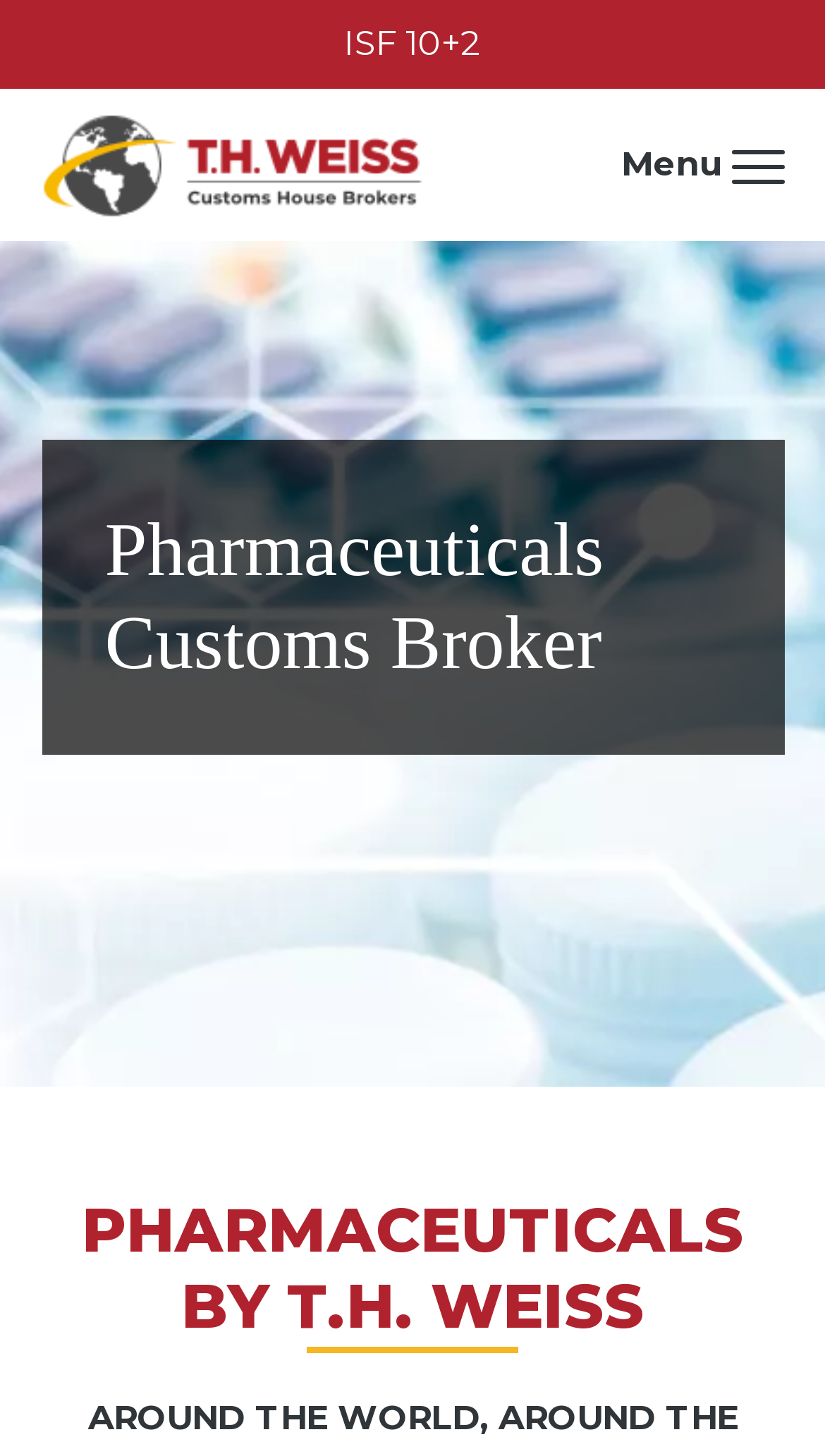Is there a menu button?
Answer the question with a single word or phrase derived from the image.

Yes